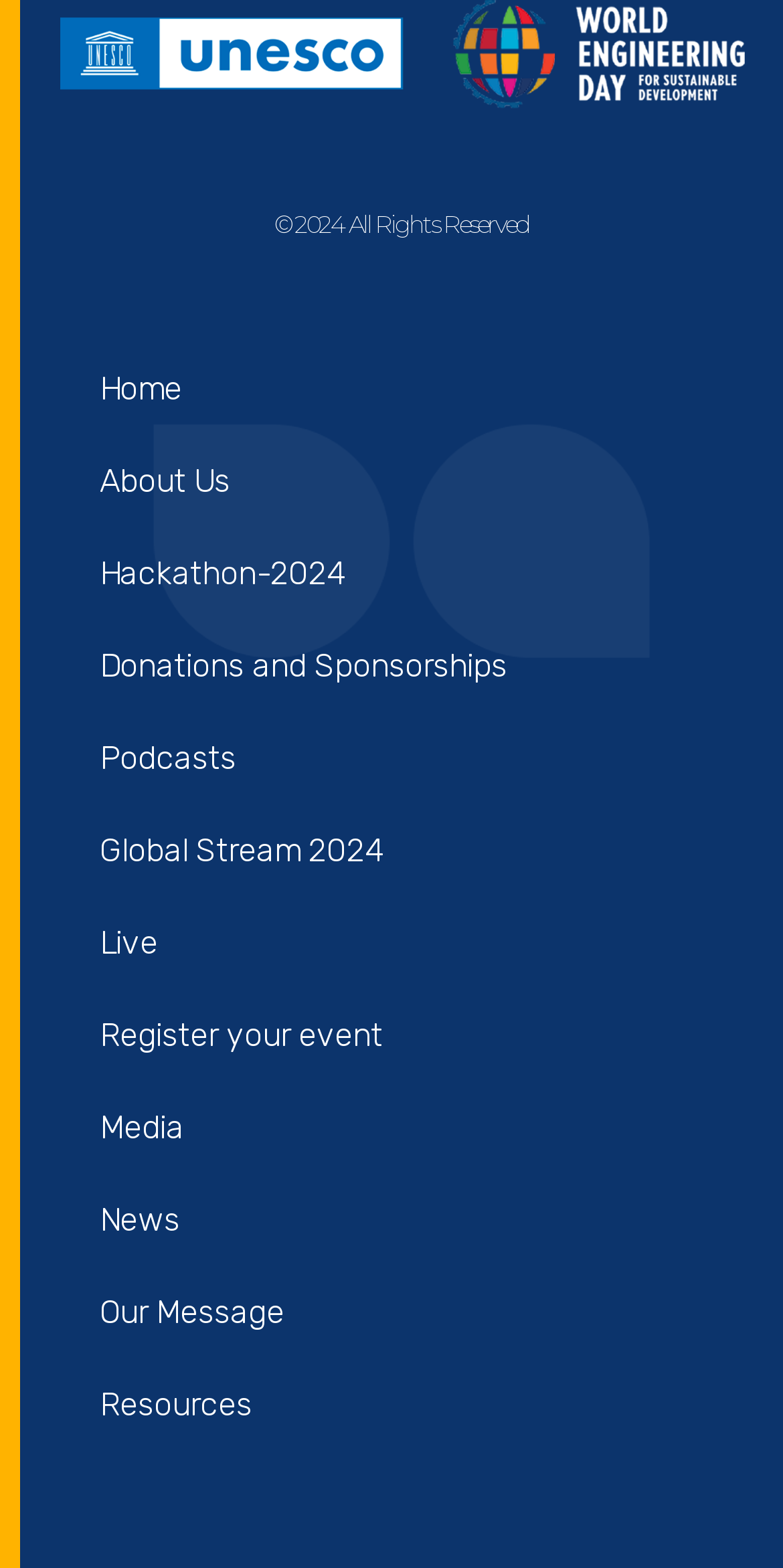Can you specify the bounding box coordinates for the region that should be clicked to fulfill this instruction: "View 'Stuff I talk about…'".

None